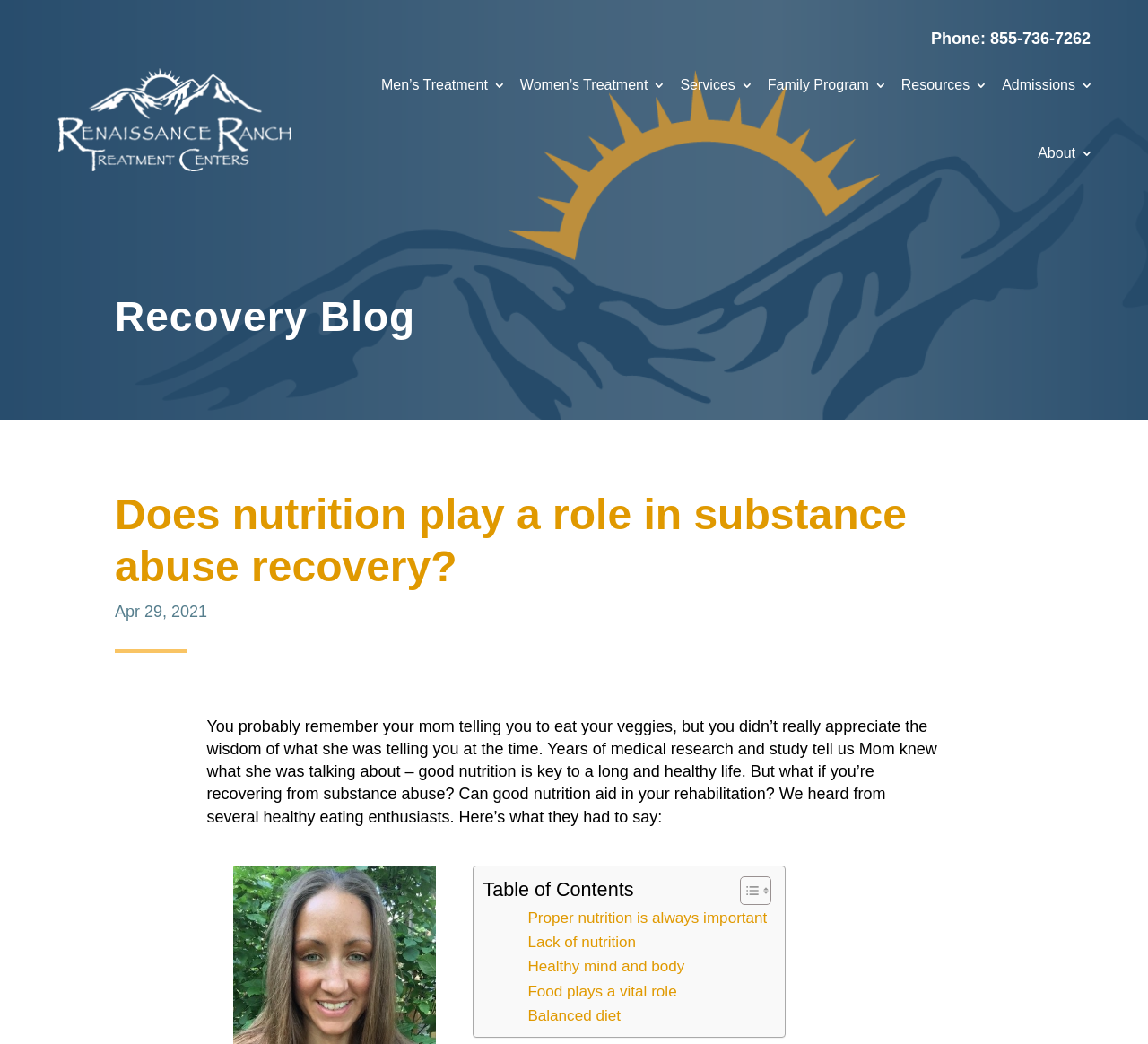For the following element description, predict the bounding box coordinates in the format (top-left x, top-left y, bottom-right x, bottom-right y). All values should be floating point numbers between 0 and 1. Description: Lack of nutrition

[0.46, 0.891, 0.554, 0.914]